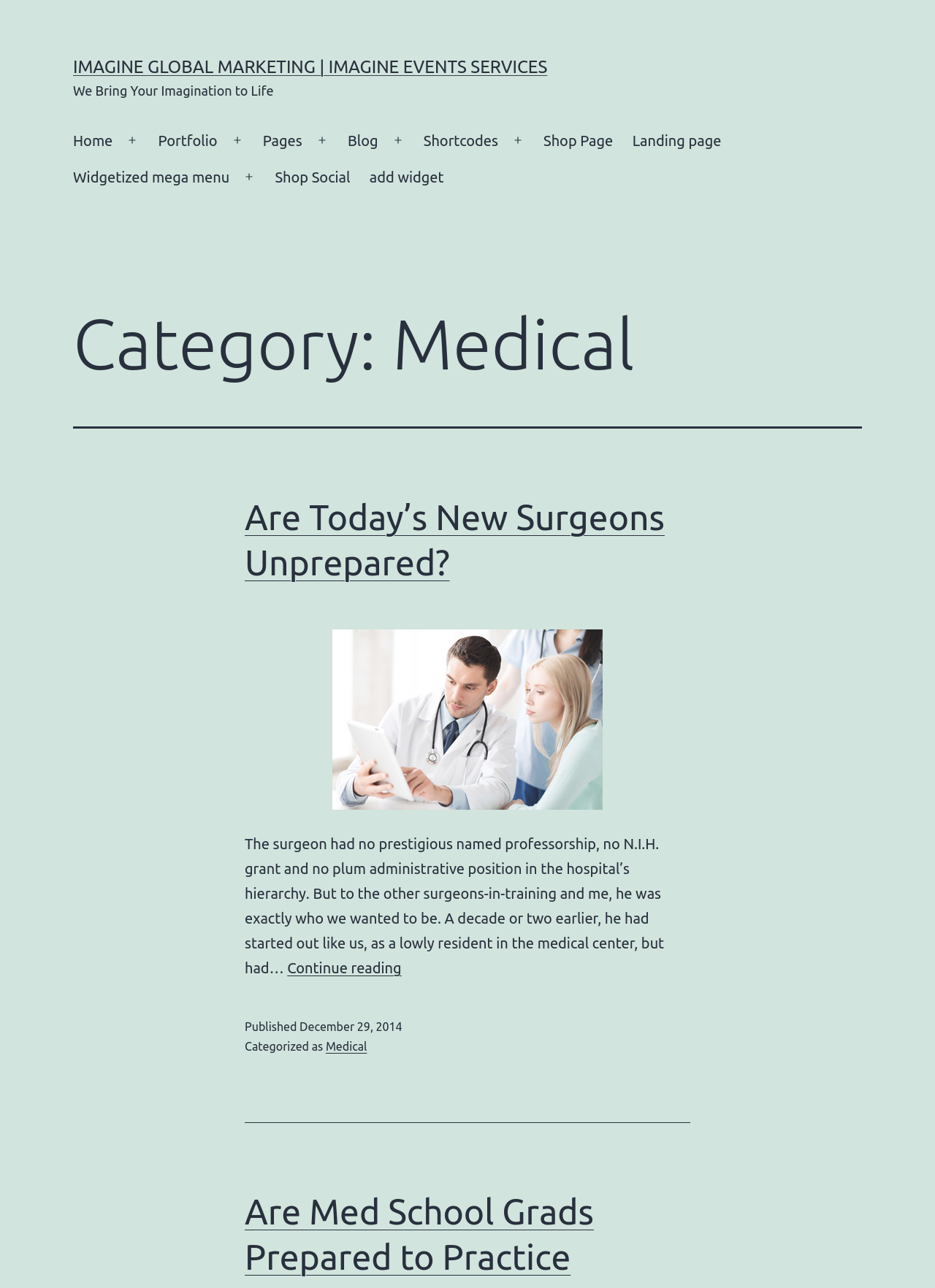Return the bounding box coordinates of the UI element that corresponds to this description: "Widgetized mega menu". The coordinates must be given as four float numbers in the range of 0 and 1, [left, top, right, bottom].

[0.068, 0.123, 0.256, 0.152]